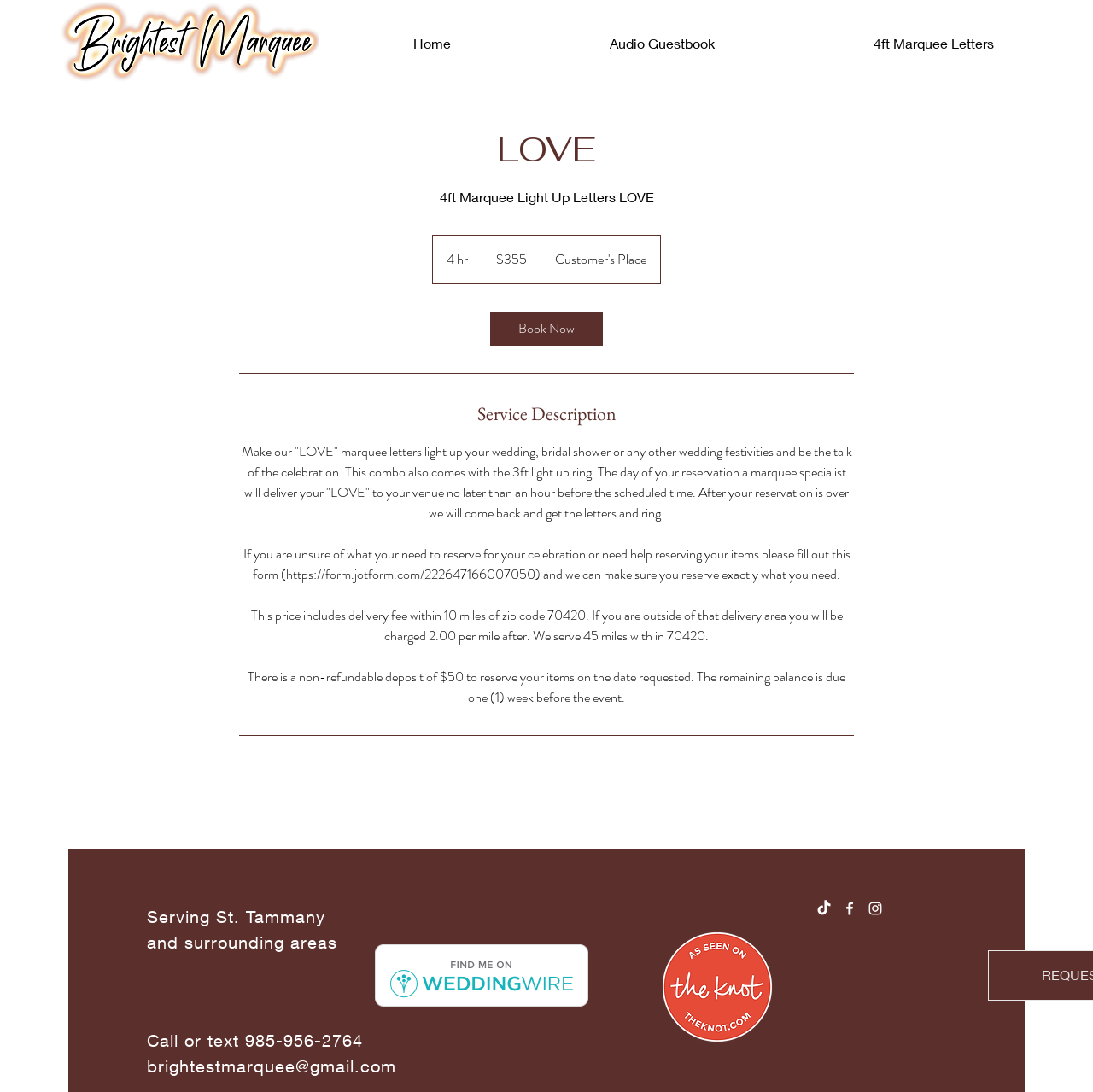Please determine the bounding box coordinates of the section I need to click to accomplish this instruction: "Book the 'LOVE' marquee letters".

[0.448, 0.285, 0.552, 0.317]